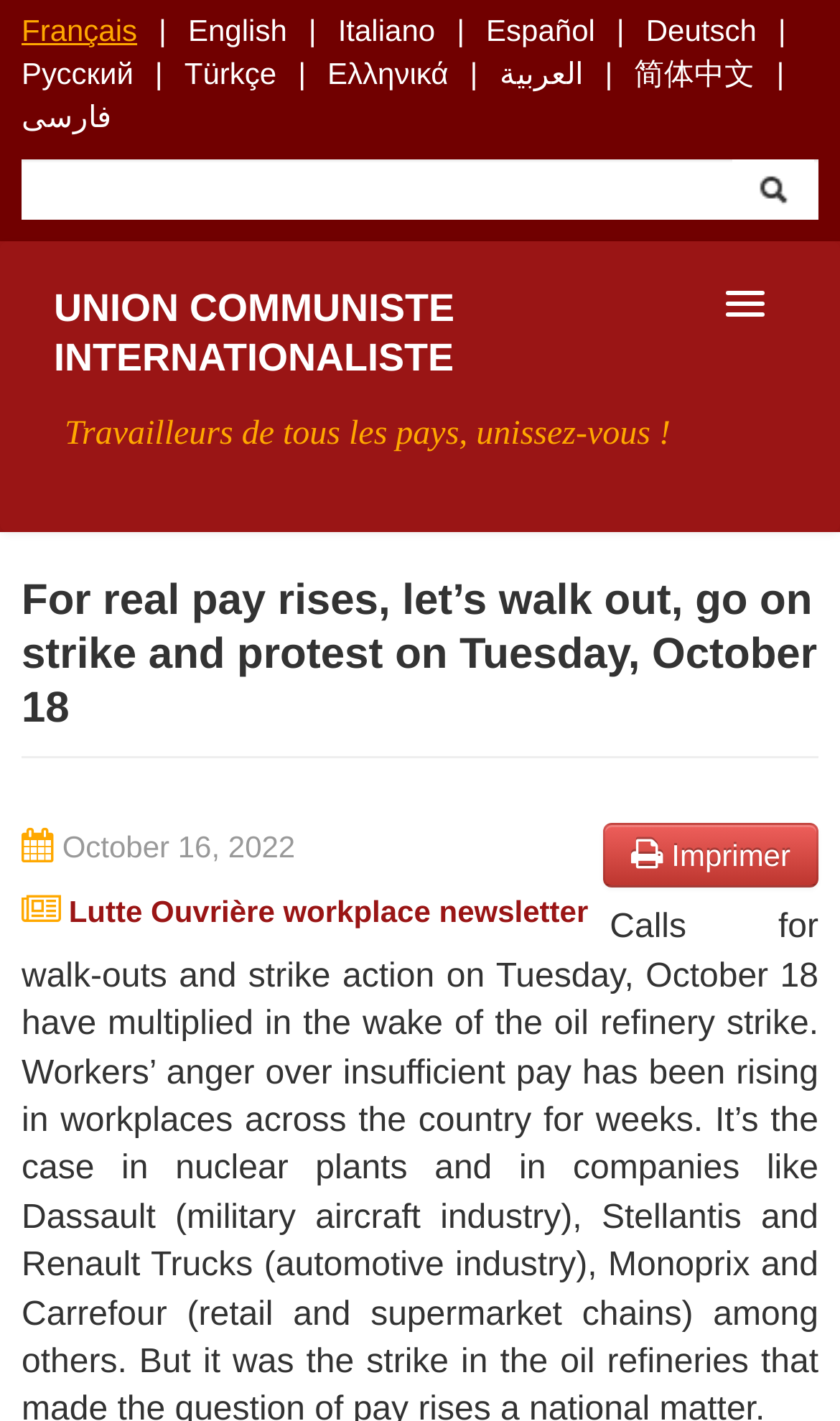Specify the bounding box coordinates of the area to click in order to follow the given instruction: "Learn more about Enterprise Resources."

None